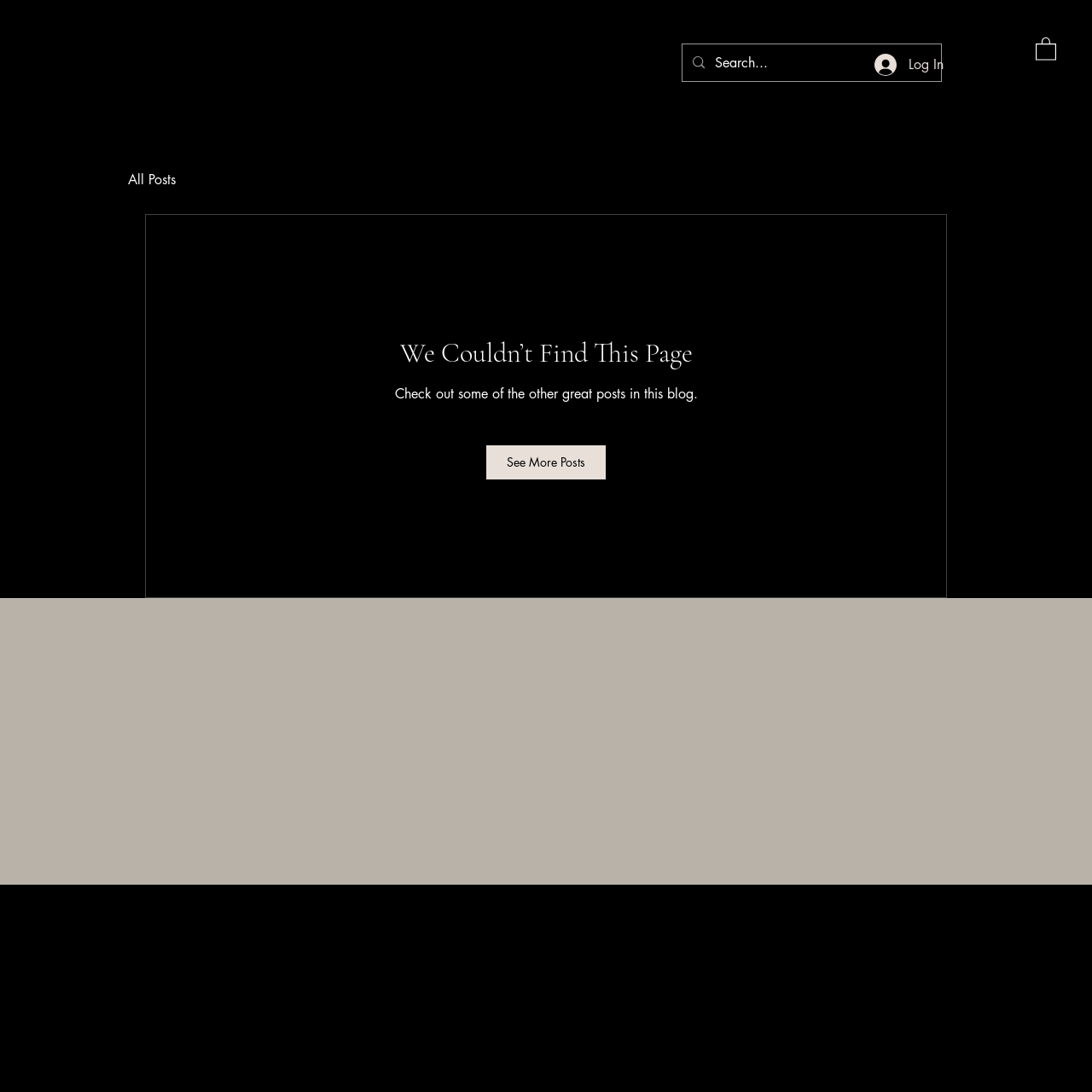What is the purpose of the button at the top right corner?
Based on the screenshot, answer the question with a single word or phrase.

Log In